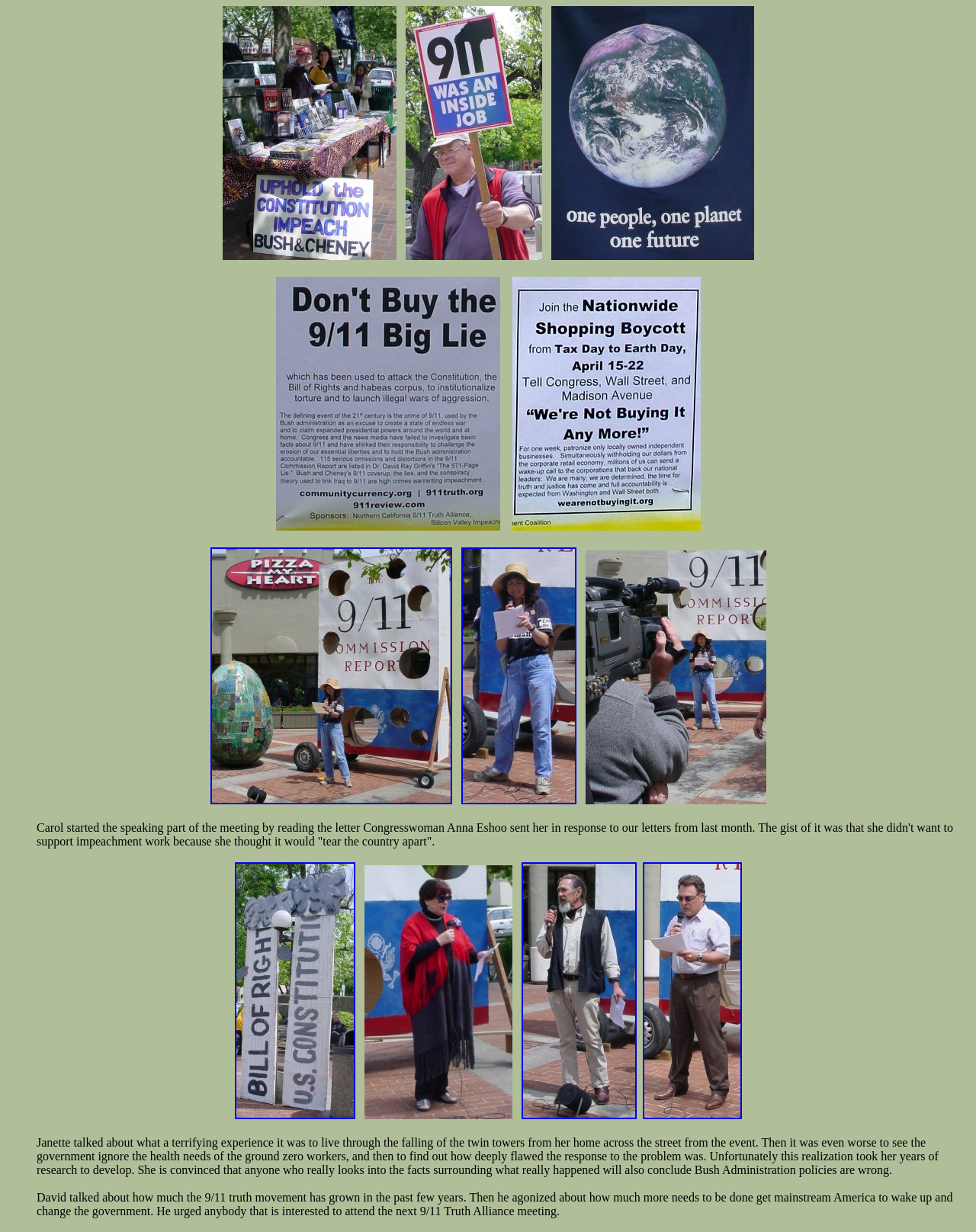What did David talk about?
Please provide a single word or phrase as the answer based on the screenshot.

9/11 truth movement growth